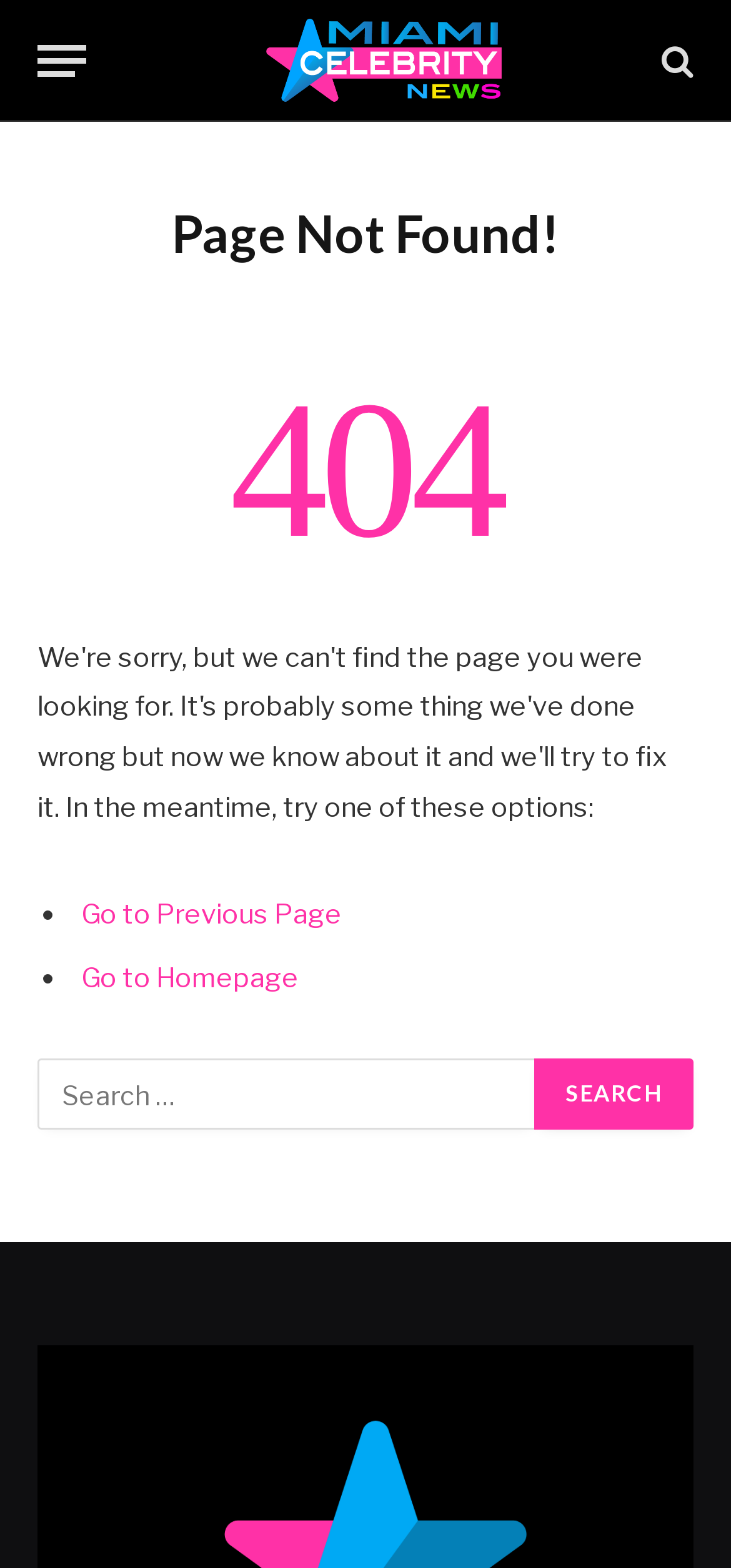Refer to the screenshot and answer the following question in detail:
How many options are provided to navigate?

There are two options provided to navigate, which are 'Go to Previous Page' and 'Go to Homepage', both of which are links.